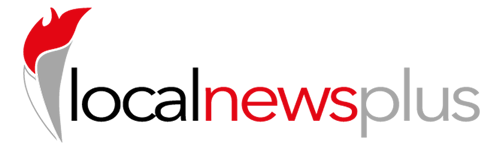What does the stylized flame icon represent?
Answer the question in a detailed and comprehensive manner.

According to the caption, the logo of LocalNewsPlus features a stylized flame icon, which represents dynamism and vitality. This suggests that the publication aims to convey energy and enthusiasm in its reporting.